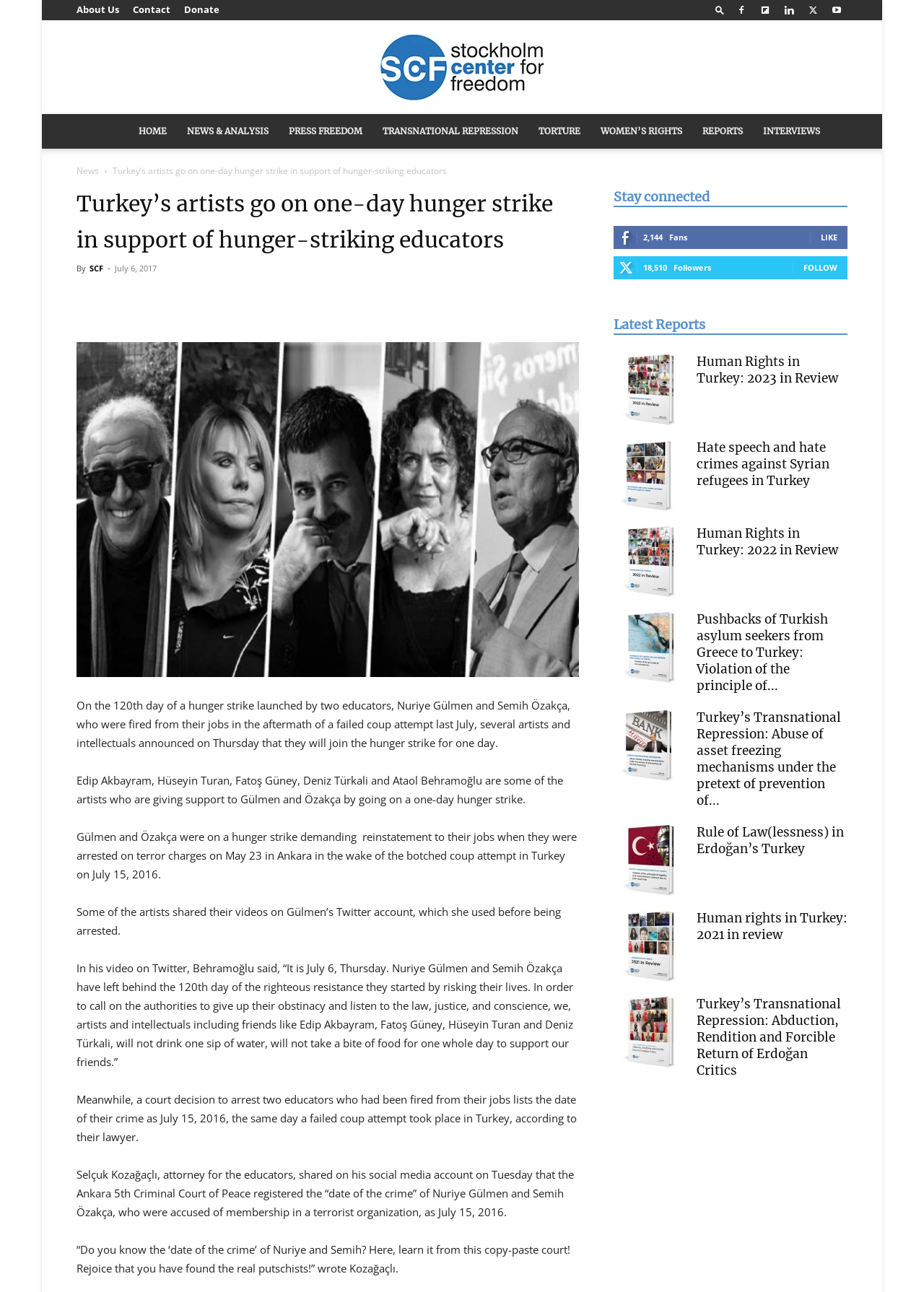What is the date mentioned in the article?
From the screenshot, provide a brief answer in one word or phrase.

July 6, 2017